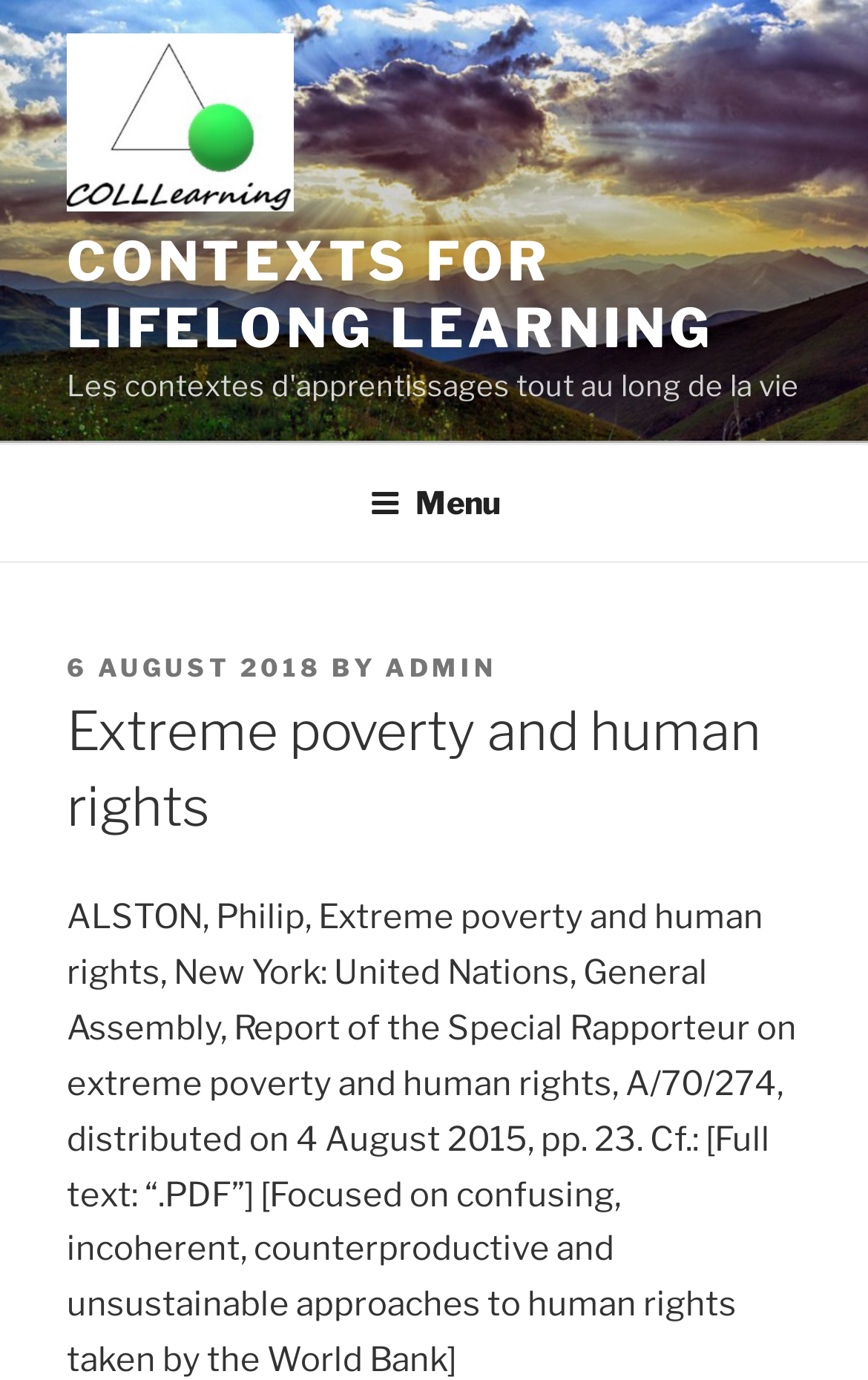Provide the bounding box coordinates for the UI element that is described as: "parent_node: CONTEXTS FOR LIFELONG LEARNING".

[0.077, 0.024, 0.378, 0.166]